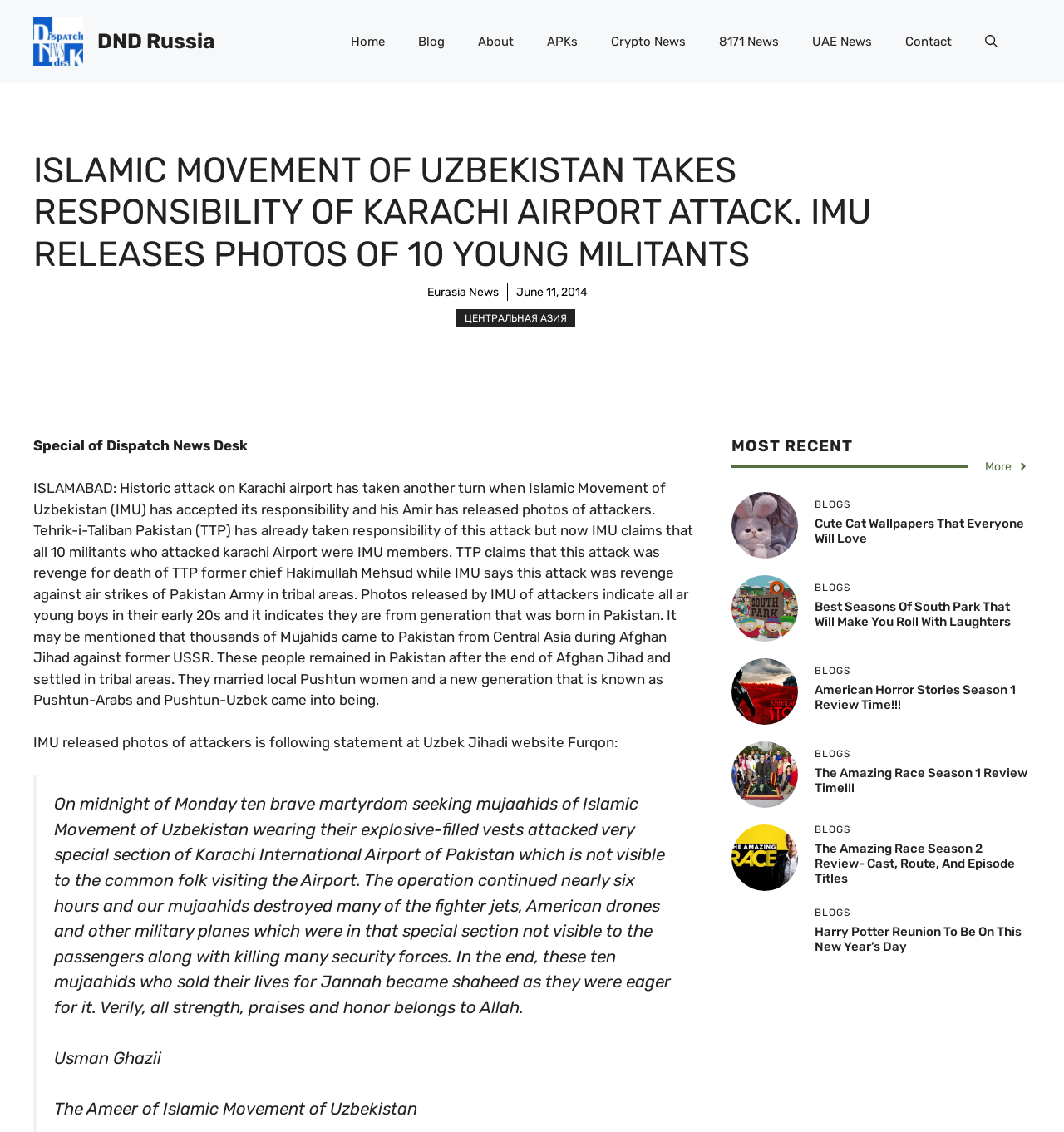What is the name of the former chief of TTP mentioned in the article?
Use the screenshot to answer the question with a single word or phrase.

Hakimullah Mehsud